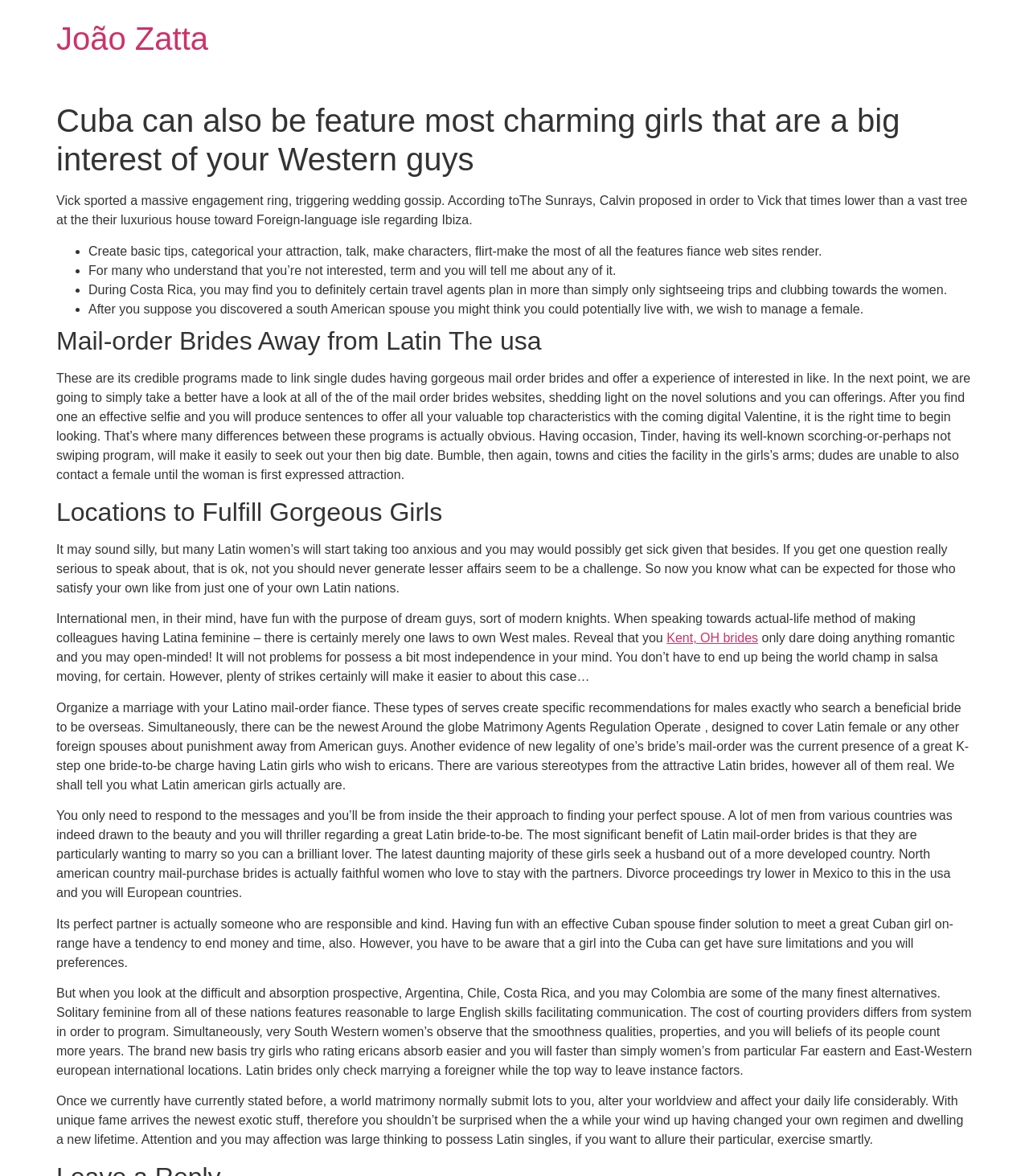What is the purpose of the services mentioned?
Based on the image, respond with a single word or phrase.

To connect single men with Latin women